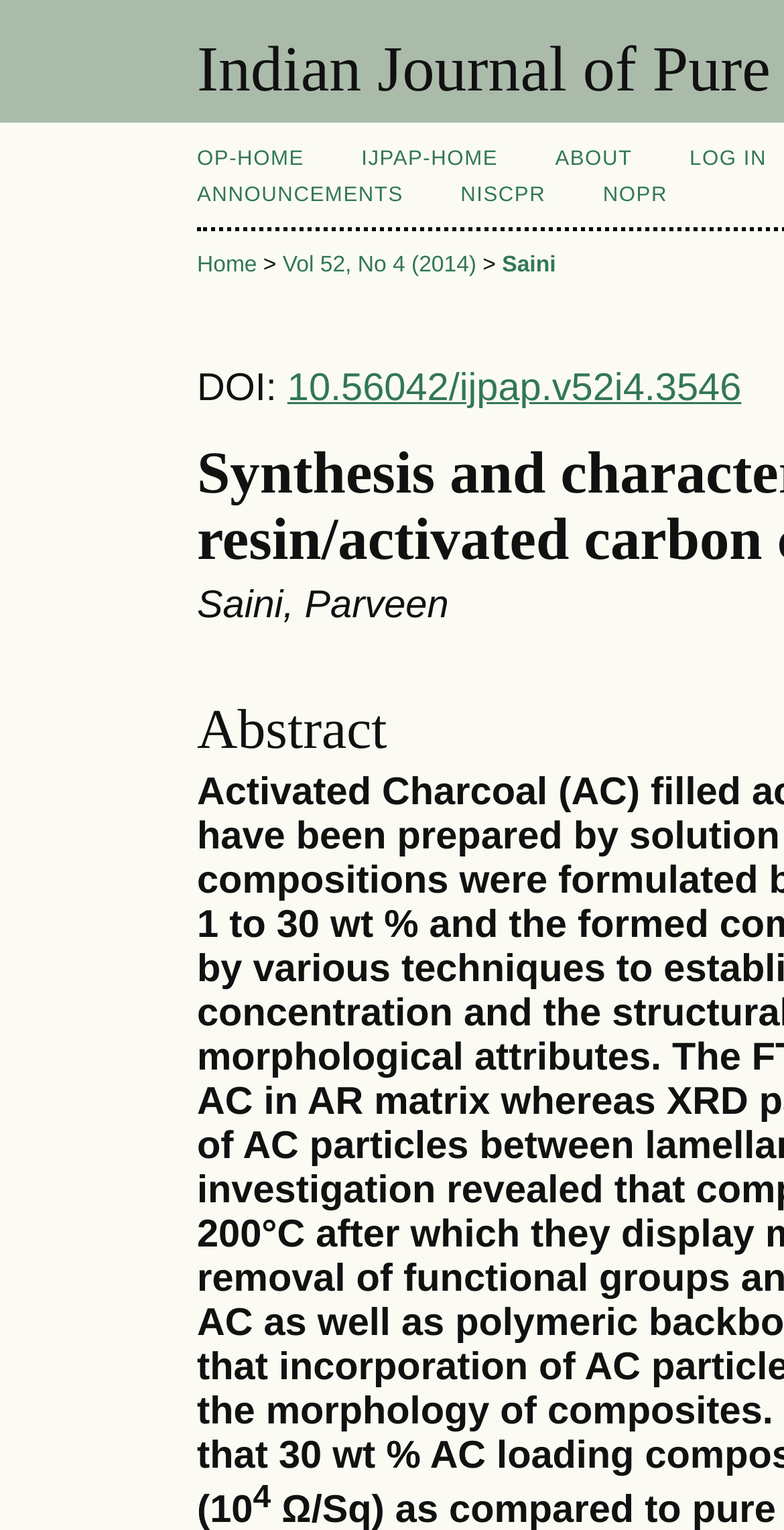What is the volume and issue number of the journal?
Look at the image and answer the question with a single word or phrase.

Vol 52, No 4